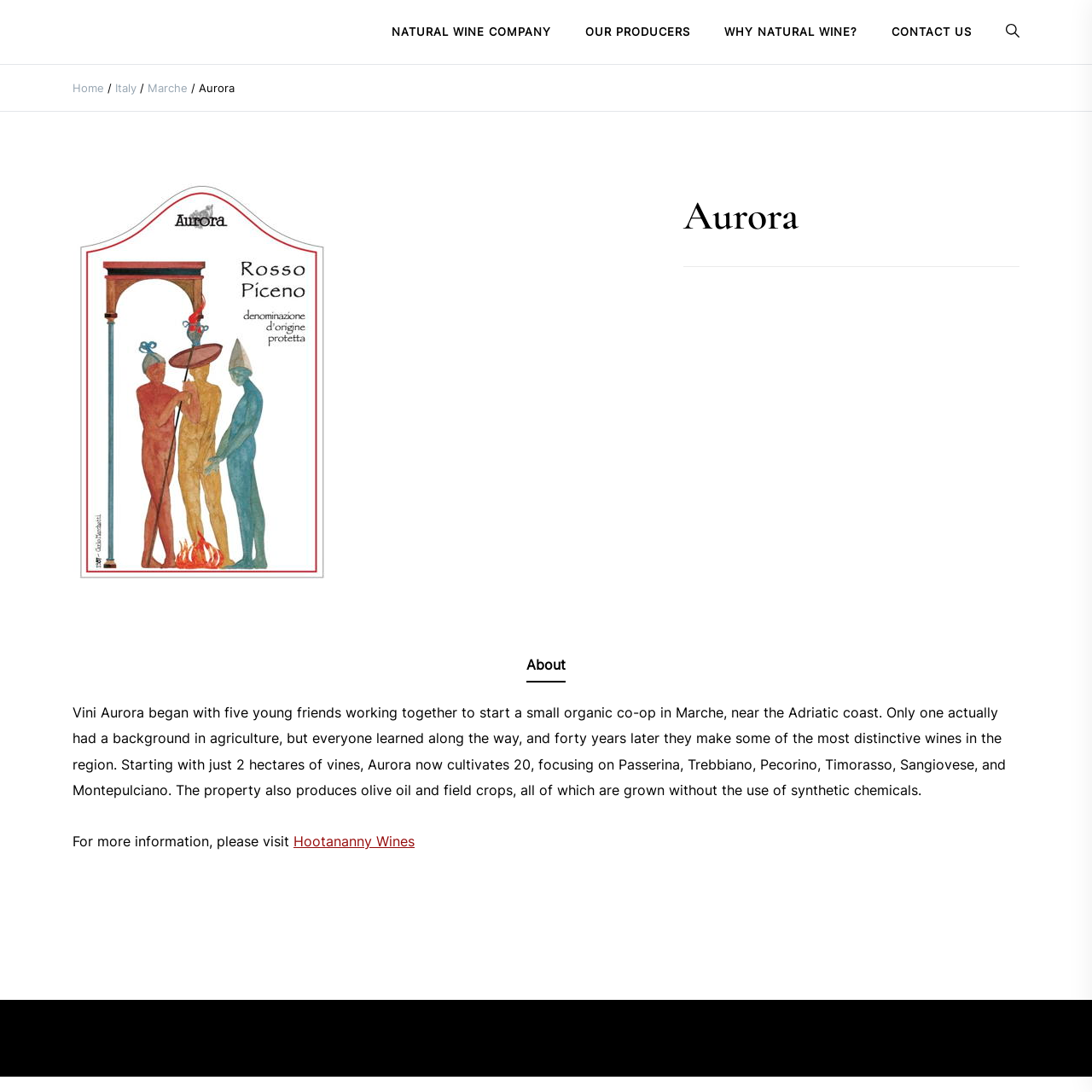Please mark the clickable region by giving the bounding box coordinates needed to complete this instruction: "Read about Aurora".

[0.626, 0.177, 0.934, 0.22]